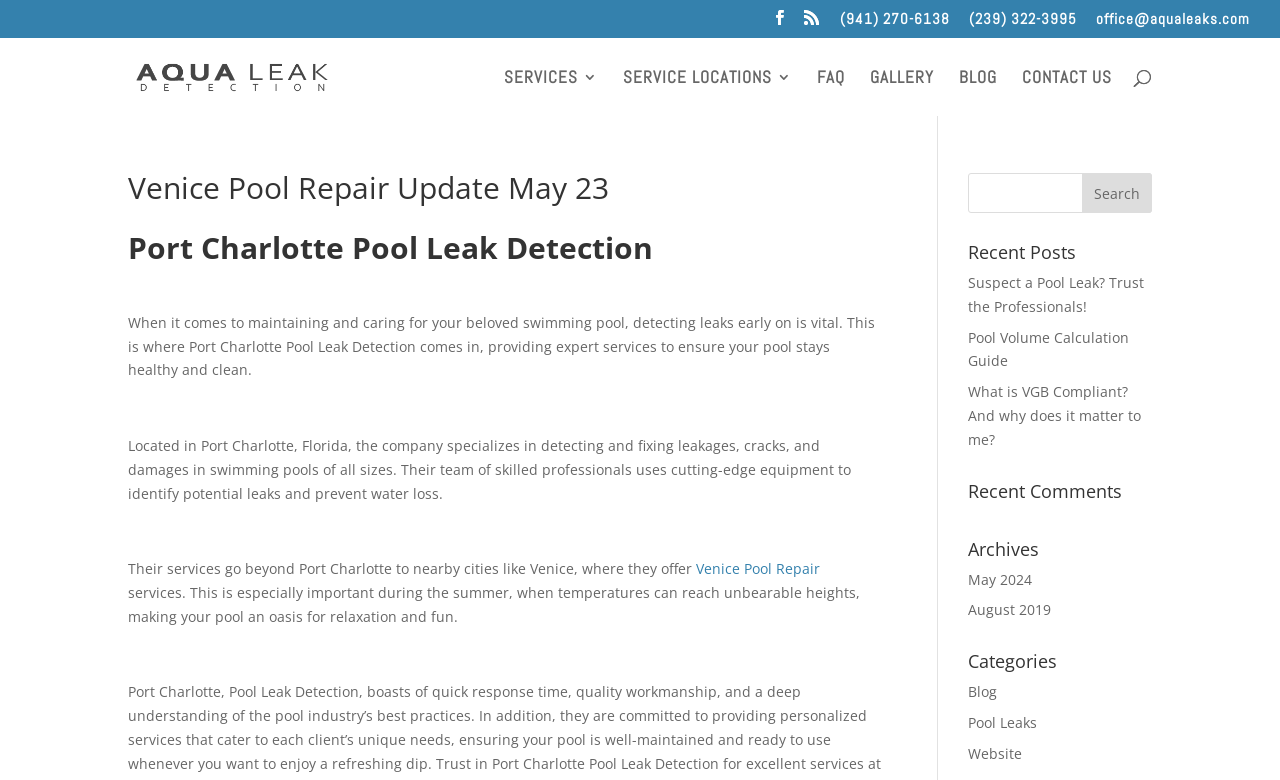Respond to the question below with a single word or phrase:
What is the name of the city where the company is located?

Port Charlotte